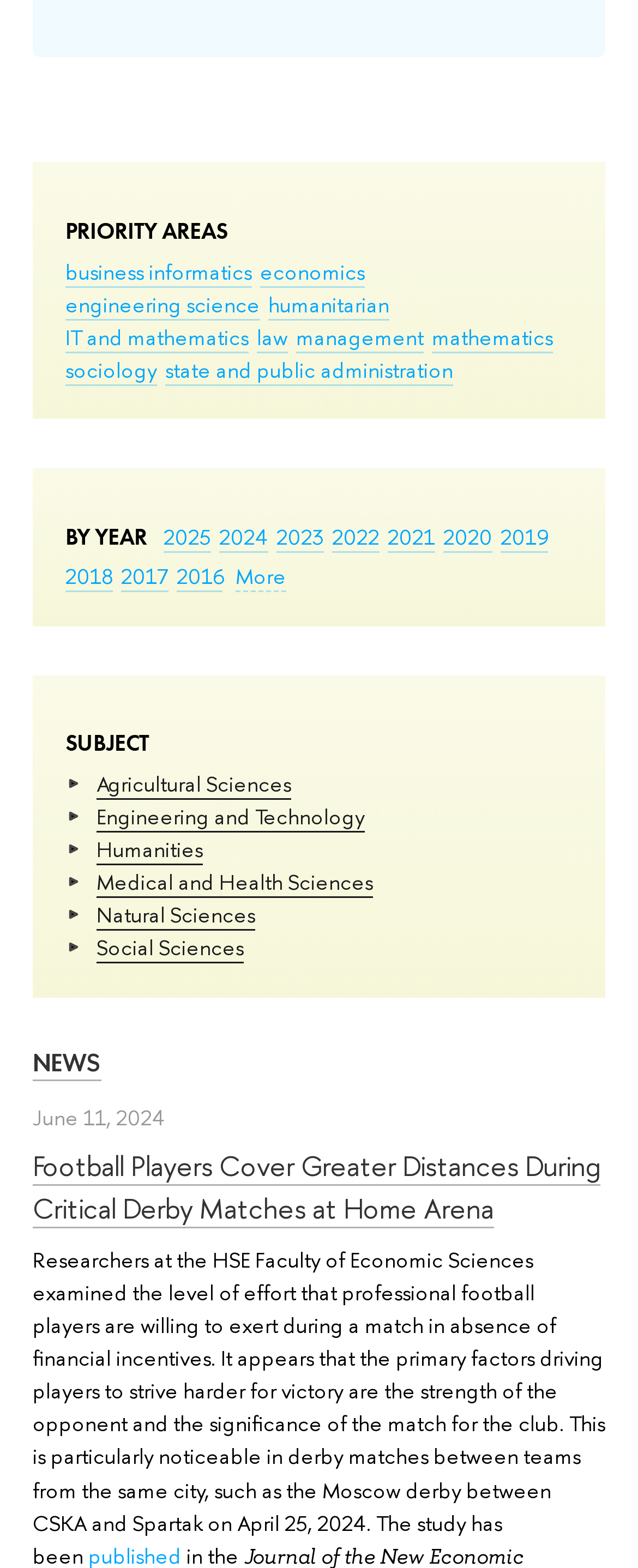Identify the bounding box coordinates of the part that should be clicked to carry out this instruction: "click on business informatics".

[0.103, 0.163, 0.395, 0.183]